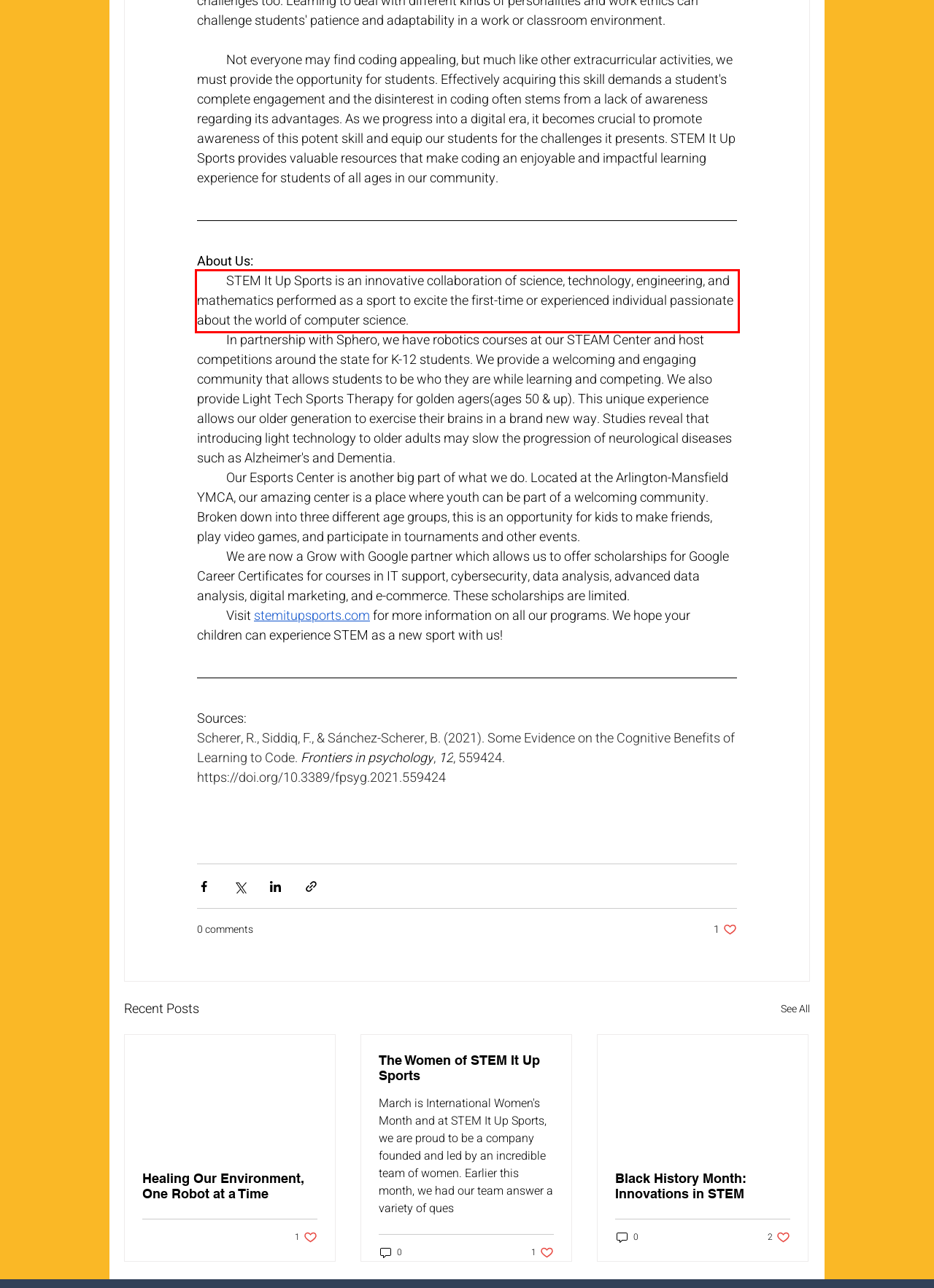Your task is to recognize and extract the text content from the UI element enclosed in the red bounding box on the webpage screenshot.

STEM It Up Sports is an innovative collaboration of science, technology, engineering, and mathematics performed as a sport to excite the first-time or experienced individual passionate about the world of computer science.